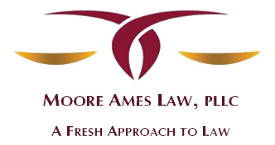Give a meticulous account of what the image depicts.

The image showcases the logo of Moore Ames Law, PLLC. It features an elegant design with stylized curves resembling a pair of eyes, indicative of a fresh perspective in legal representation. Dominated by a rich burgundy color, the logo is complemented by gold accents that enhance its visual appeal. Below the emblem, the firm’s name, "Moore Ames Law, PLLC," is prominently displayed, followed by the tagline "A Fresh Approach to Law," which emphasizes their commitment to innovative and personalized legal services. The overall design conveys professionalism and a customer-centric philosophy, reflecting the firm's dedication to providing outstanding service in the legal field.